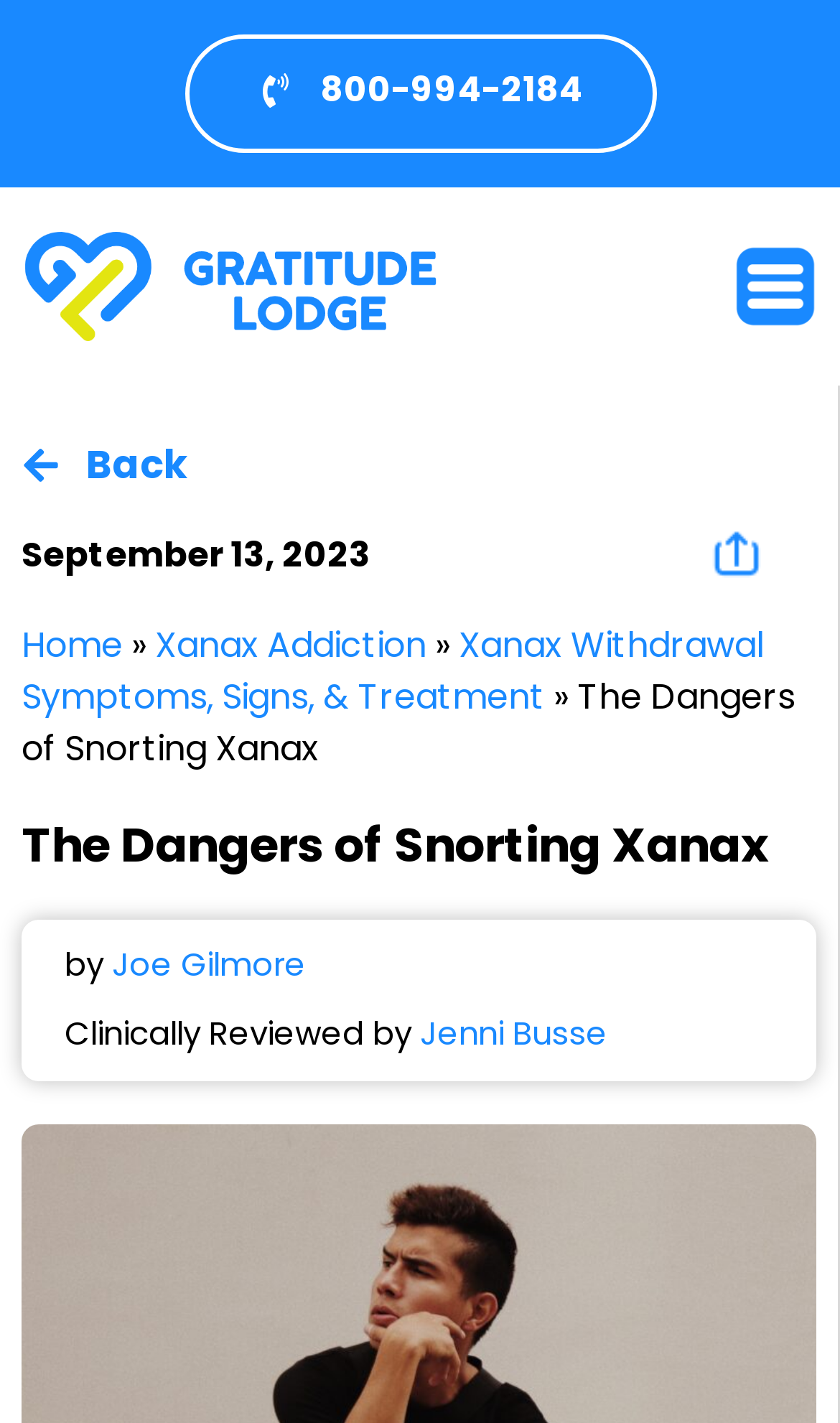Identify and extract the main heading of the webpage.

The Dangers of Snorting Xanax